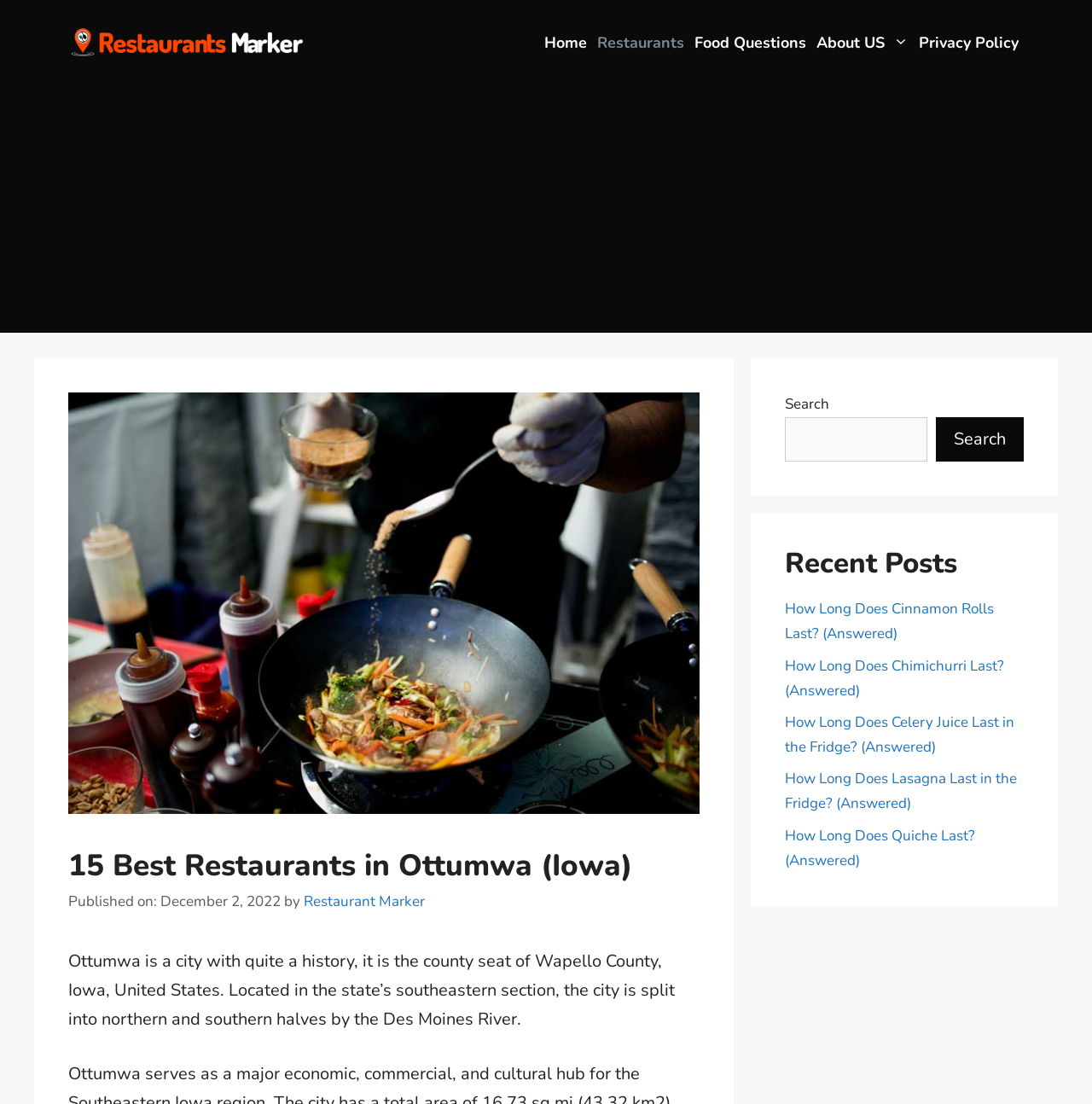Based on the element description Privacy Policy, identify the bounding box of the UI element in the given webpage screenshot. The coordinates should be in the format (top-left x, top-left y, bottom-right x, bottom-right y) and must be between 0 and 1.

[0.837, 0.015, 0.938, 0.062]